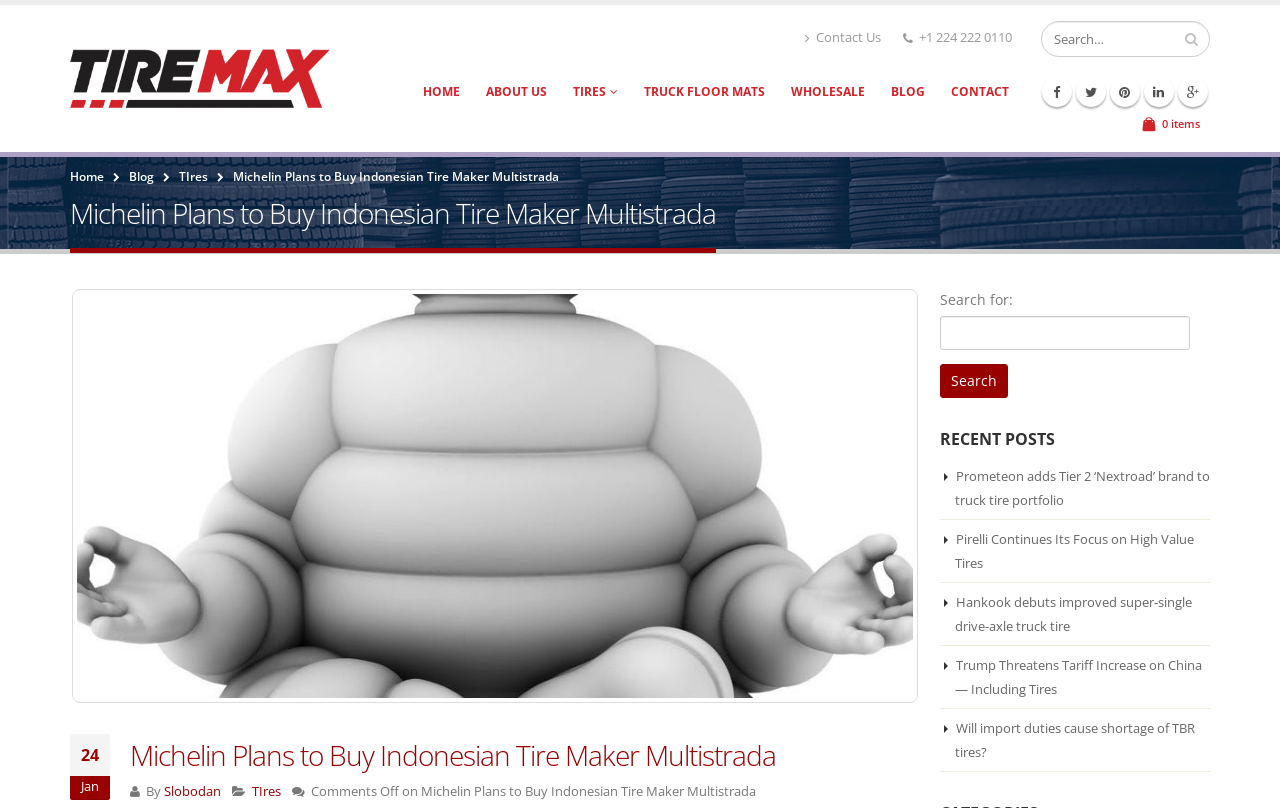Please identify the coordinates of the bounding box for the clickable region that will accomplish this instruction: "View recent posts".

[0.734, 0.53, 0.945, 0.557]